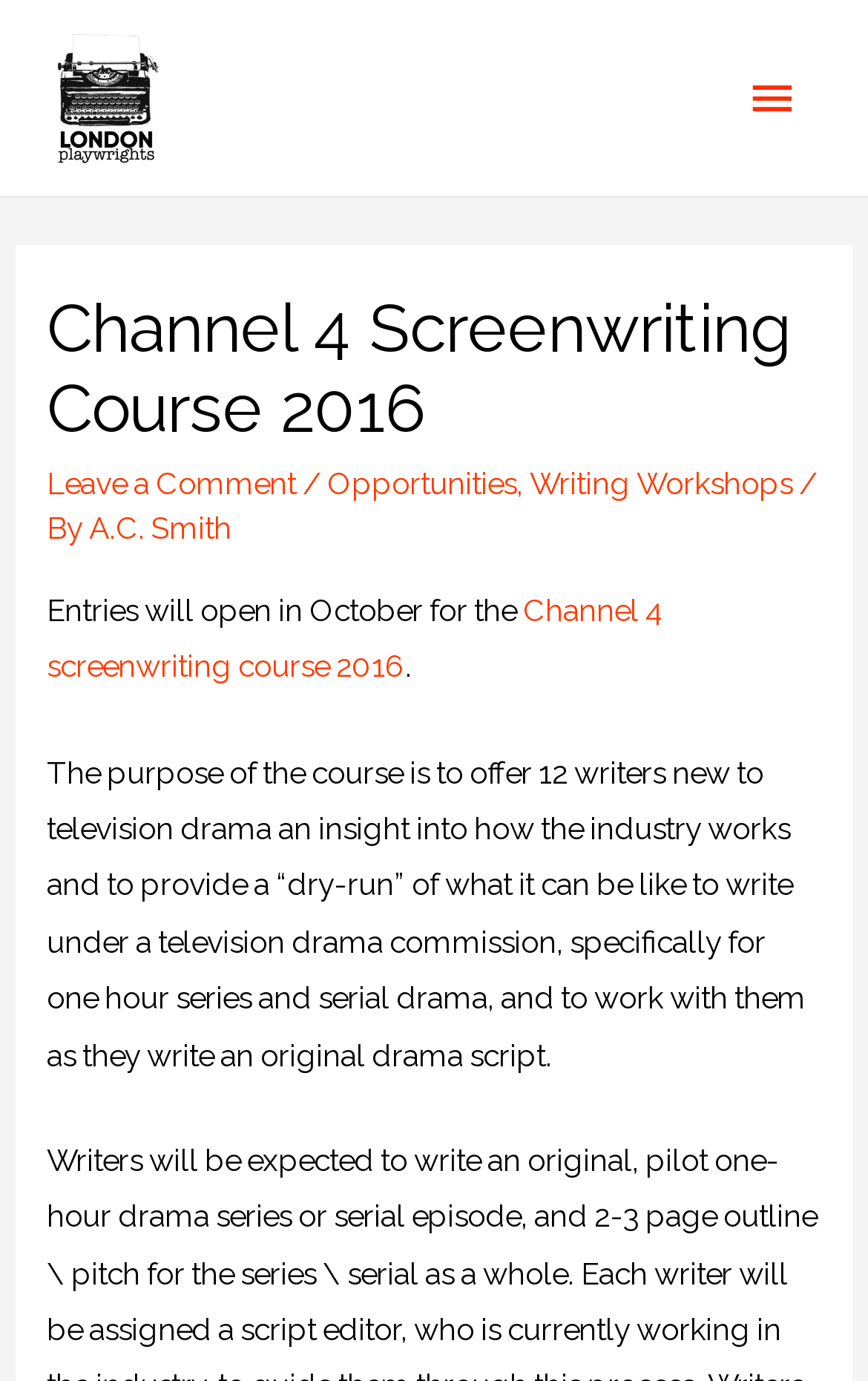What is the purpose of the Channel 4 screenwriting course?
Make sure to answer the question with a detailed and comprehensive explanation.

The question is asking for the purpose of the Channel 4 screenwriting course. By reading the static text on the page, we can see that the purpose of the course is to offer 12 writers new to television drama an insight into how the industry works and to provide a “dry-run” of what it can be like to write under a television drama commission.